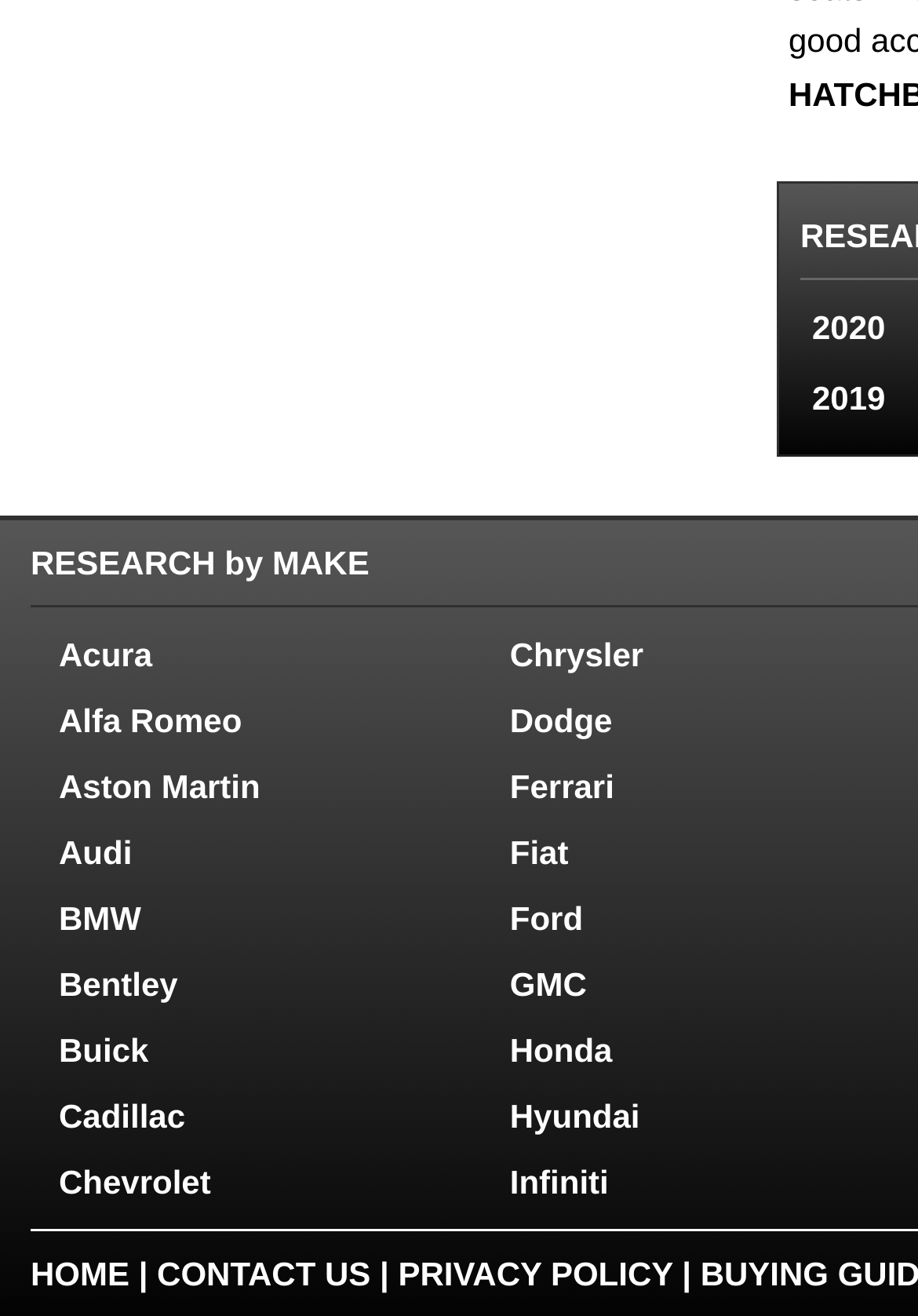Please locate the bounding box coordinates of the element's region that needs to be clicked to follow the instruction: "view Mechanical page". The bounding box coordinates should be provided as four float numbers between 0 and 1, i.e., [left, top, right, bottom].

None